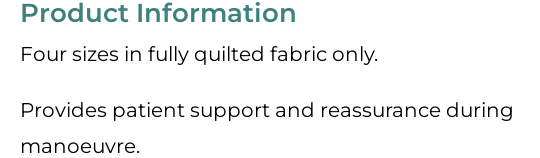What is the primary benefit of the Patient Transfer Belt for patients?
Answer the question using a single word or phrase, according to the image.

enhanced safety and confidence